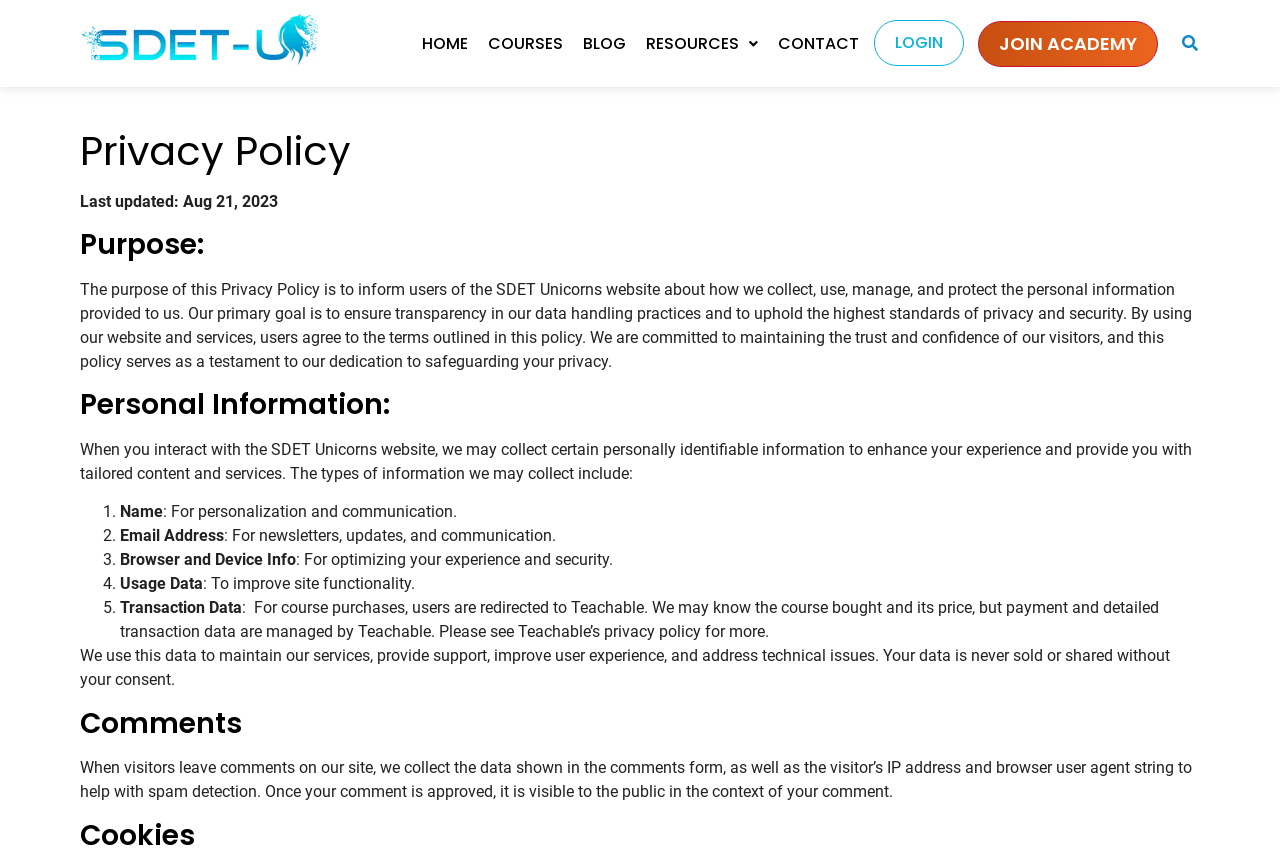What types of personal information may be collected?
Please provide a comprehensive and detailed answer to the question.

According to the 'Personal Information:' section, the types of information that may be collected include Name, Email Address, Browser and Device Info, Usage Data, and Transaction Data. These are listed as points 1 to 5 in the policy.